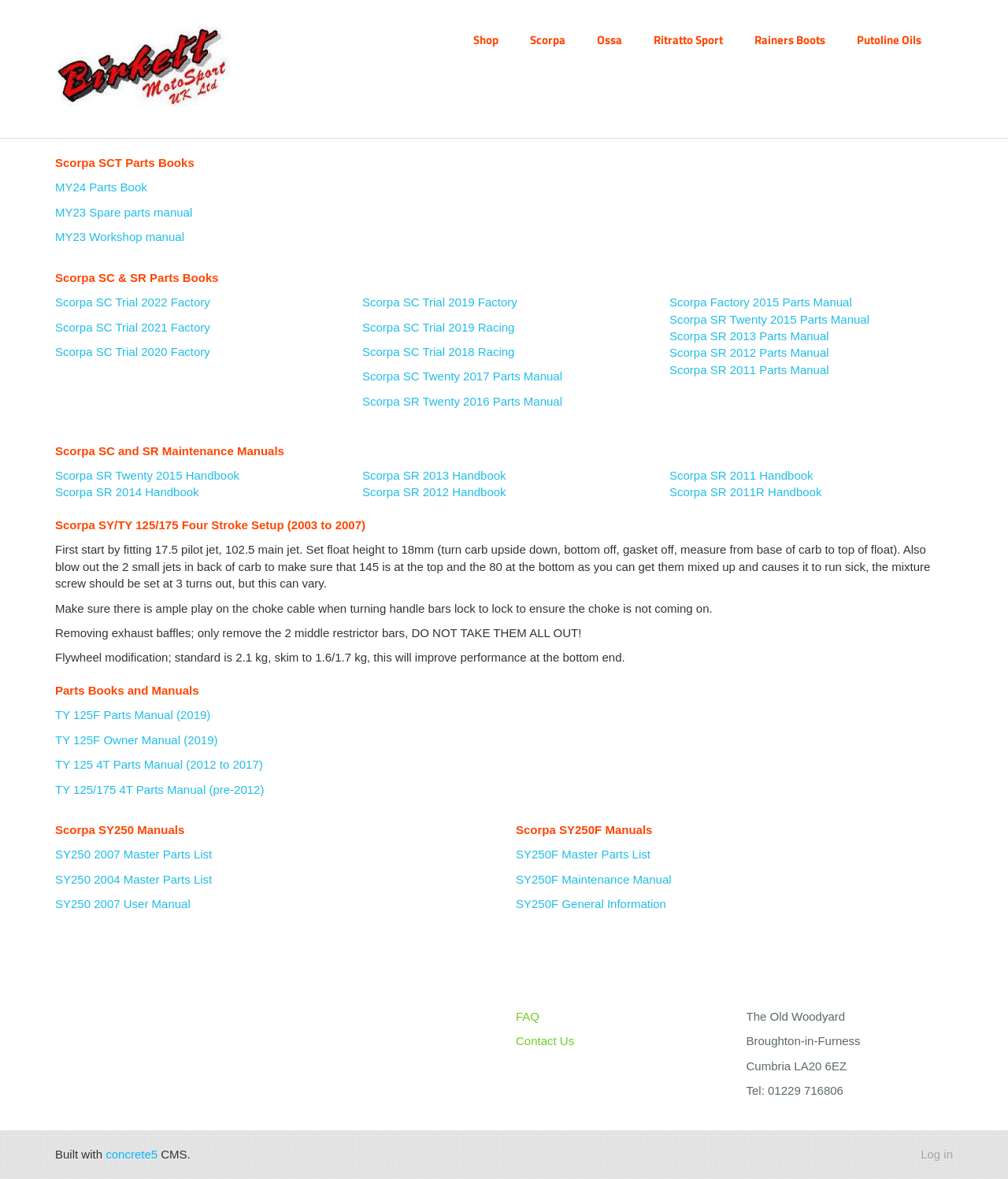Give a short answer using one word or phrase for the question:
What is the name of the location mentioned in the contact information section?

Broughton-in-Furness